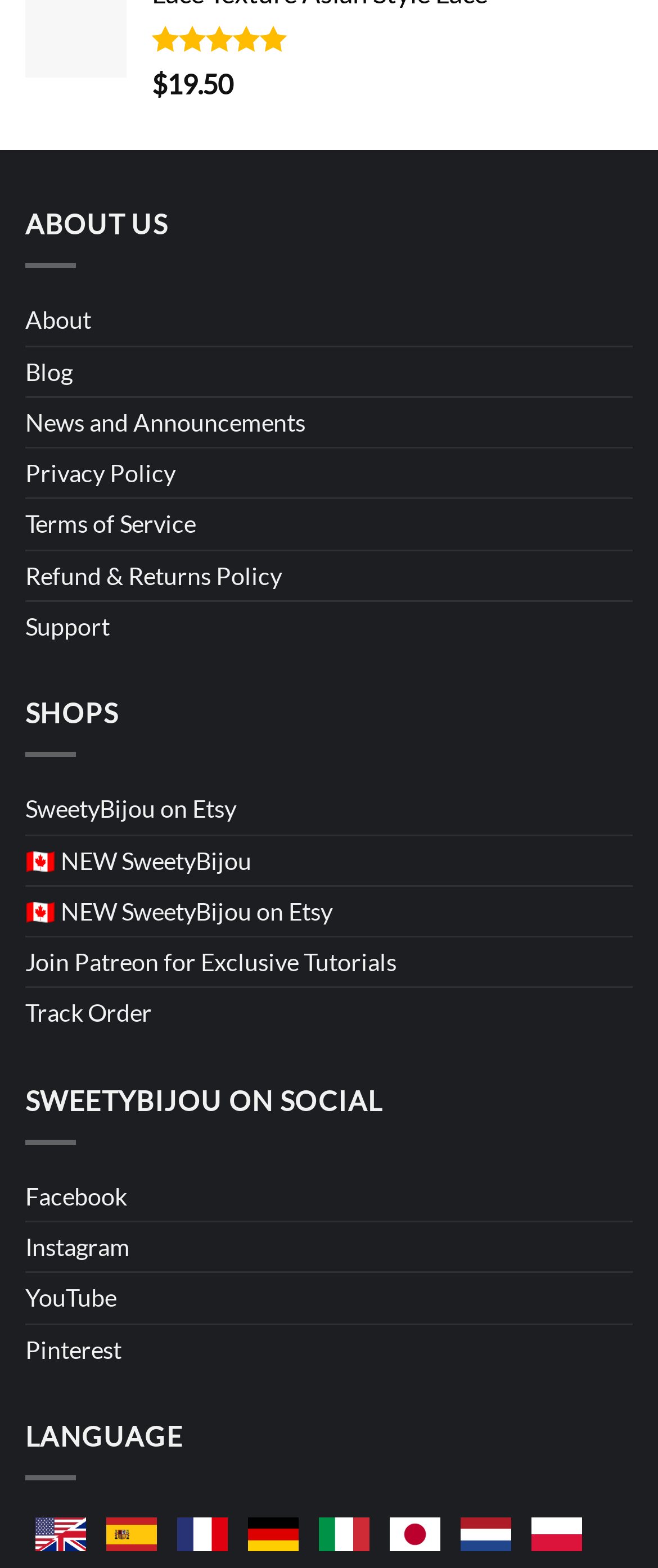Please give a concise answer to this question using a single word or phrase: 
What is the name of the shop?

SweetyBijou